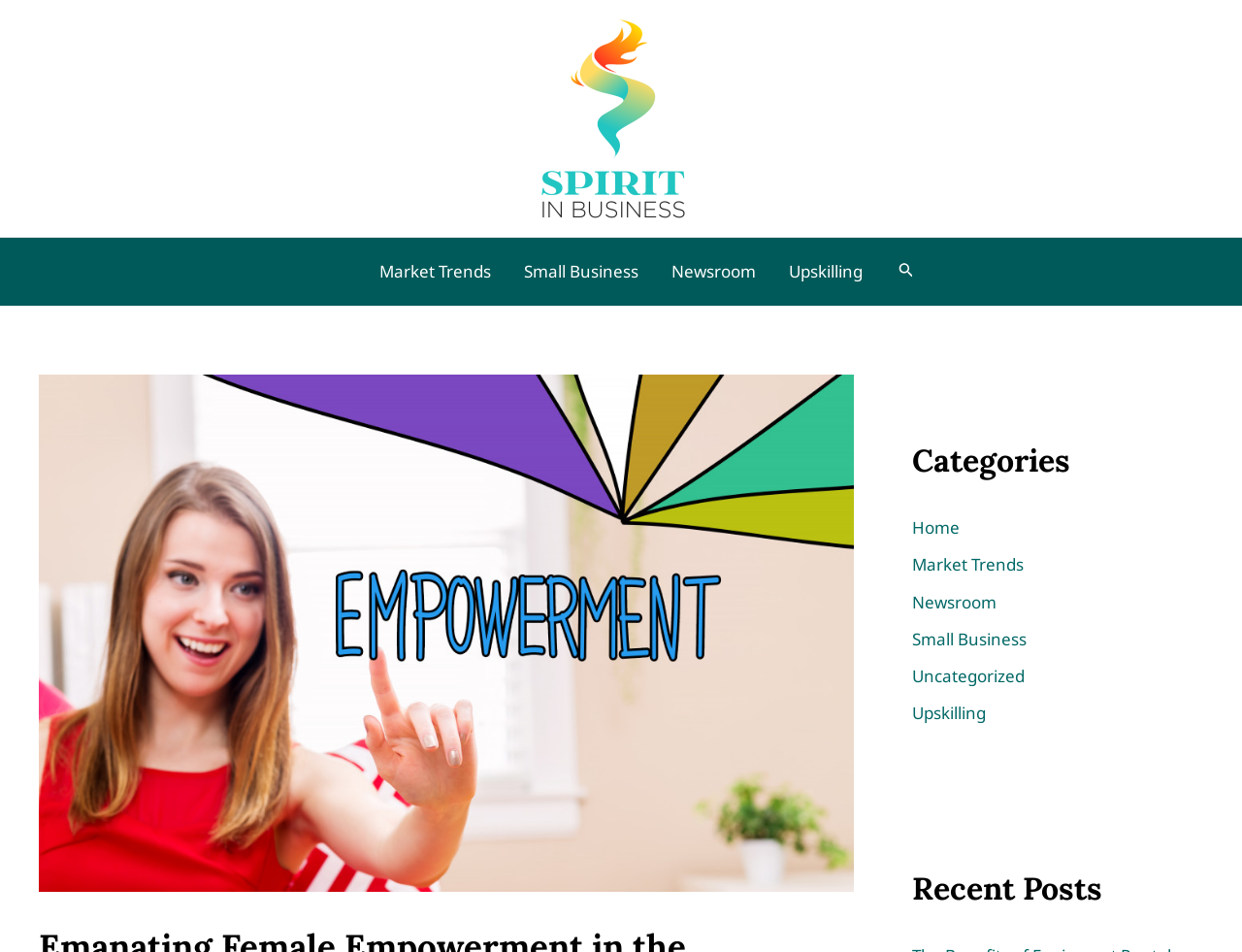Please answer the following query using a single word or phrase: 
Is there a search function on the webpage?

Yes